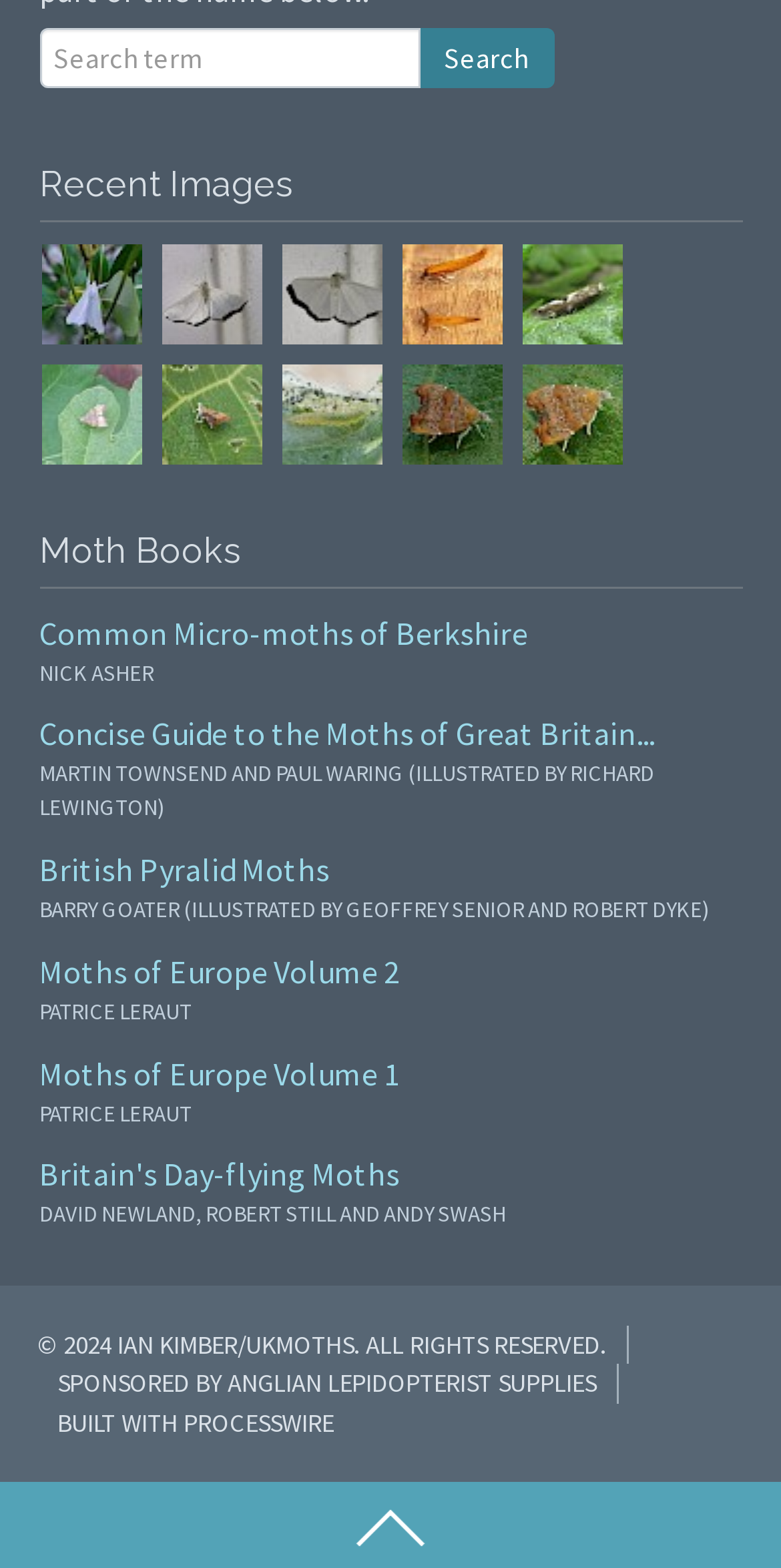Show me the bounding box coordinates of the clickable region to achieve the task as per the instruction: "Read about Common Micro-moths of Berkshire".

[0.05, 0.39, 0.676, 0.416]